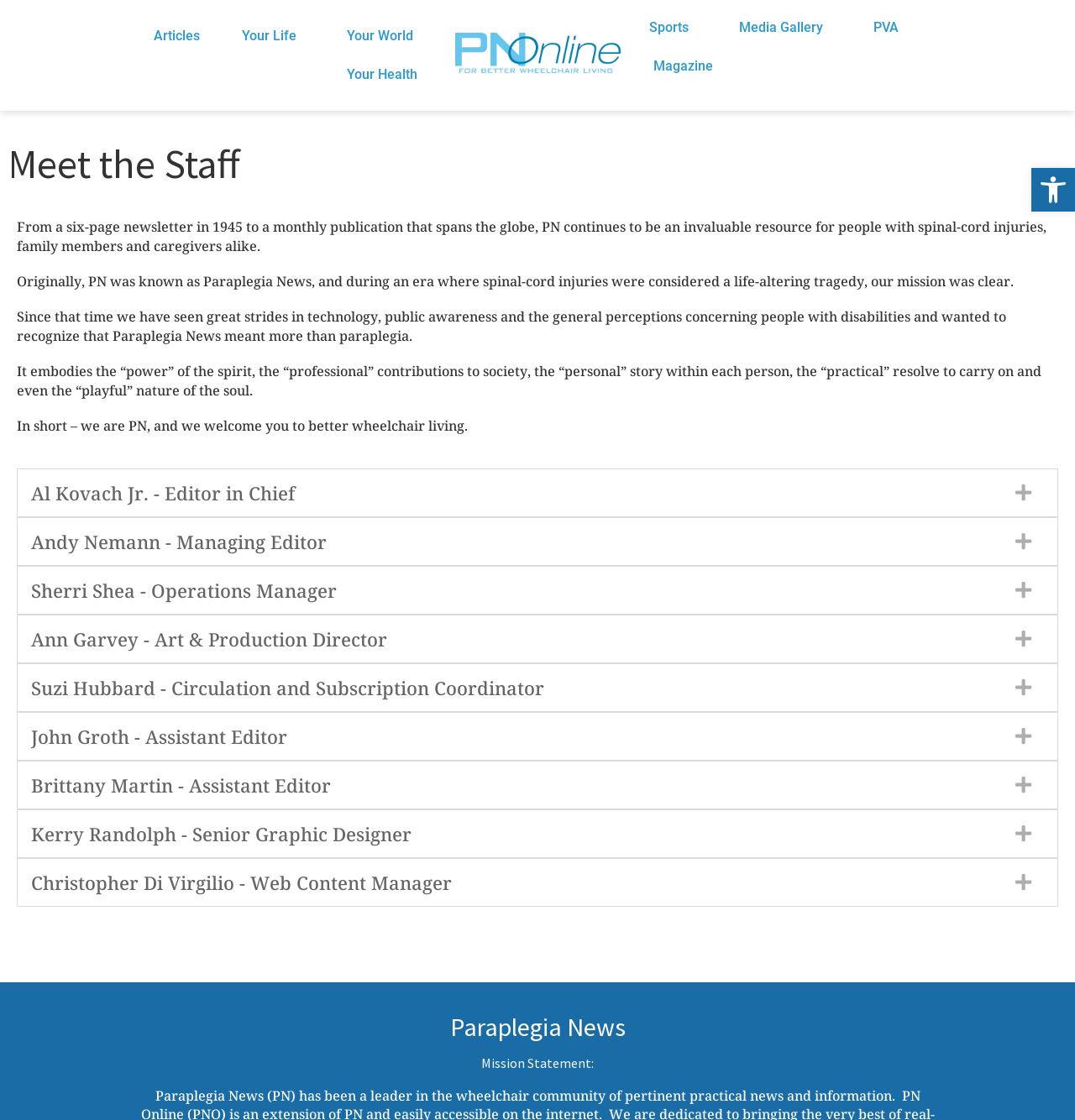Write a detailed summary of the webpage.

The webpage is about PN Online, a leader in the wheelchair community, and its staff. At the top right corner, there is a button to open the toolbar accessibility tools, accompanied by an image. Below this, there is a navigation menu with links to various sections, including "Articles", "Your Life", "Your World", "Your Health", "Sports", "Media Gallery", "PVA", and "Magazine".

The main content of the page is divided into two sections. The first section has a heading "Meet the Staff" and provides a brief history of PN, from its humble beginnings as a six-page newsletter in 1945 to its current status as a monthly publication that spans the globe. The text describes how PN has evolved over the years, recognizing the progress made in technology, public awareness, and perceptions concerning people with disabilities.

The second section lists the staff members of PN Online, including the Editor in Chief, Managing Editor, Operations Manager, Art & Production Director, Circulation and Subscription Coordinator, Assistant Editors, and Senior Graphic Designer. Each staff member's name is a link that can be expanded to reveal more information.

At the bottom of the page, there is a heading "Paraplegia News" followed by a mission statement.